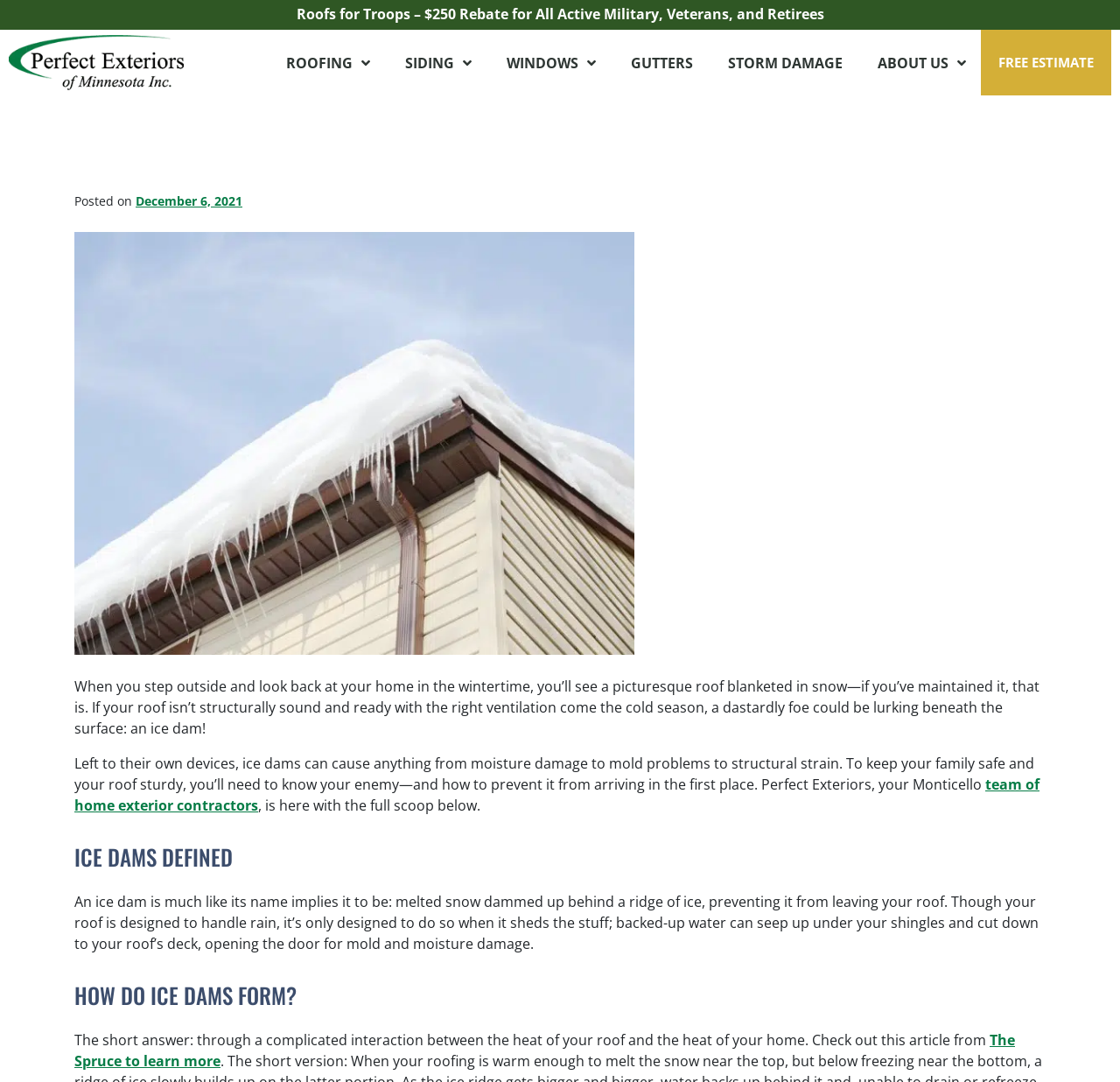Provide the bounding box coordinates of the section that needs to be clicked to accomplish the following instruction: "Click the 'ROOFING' menu."

[0.24, 0.039, 0.346, 0.076]